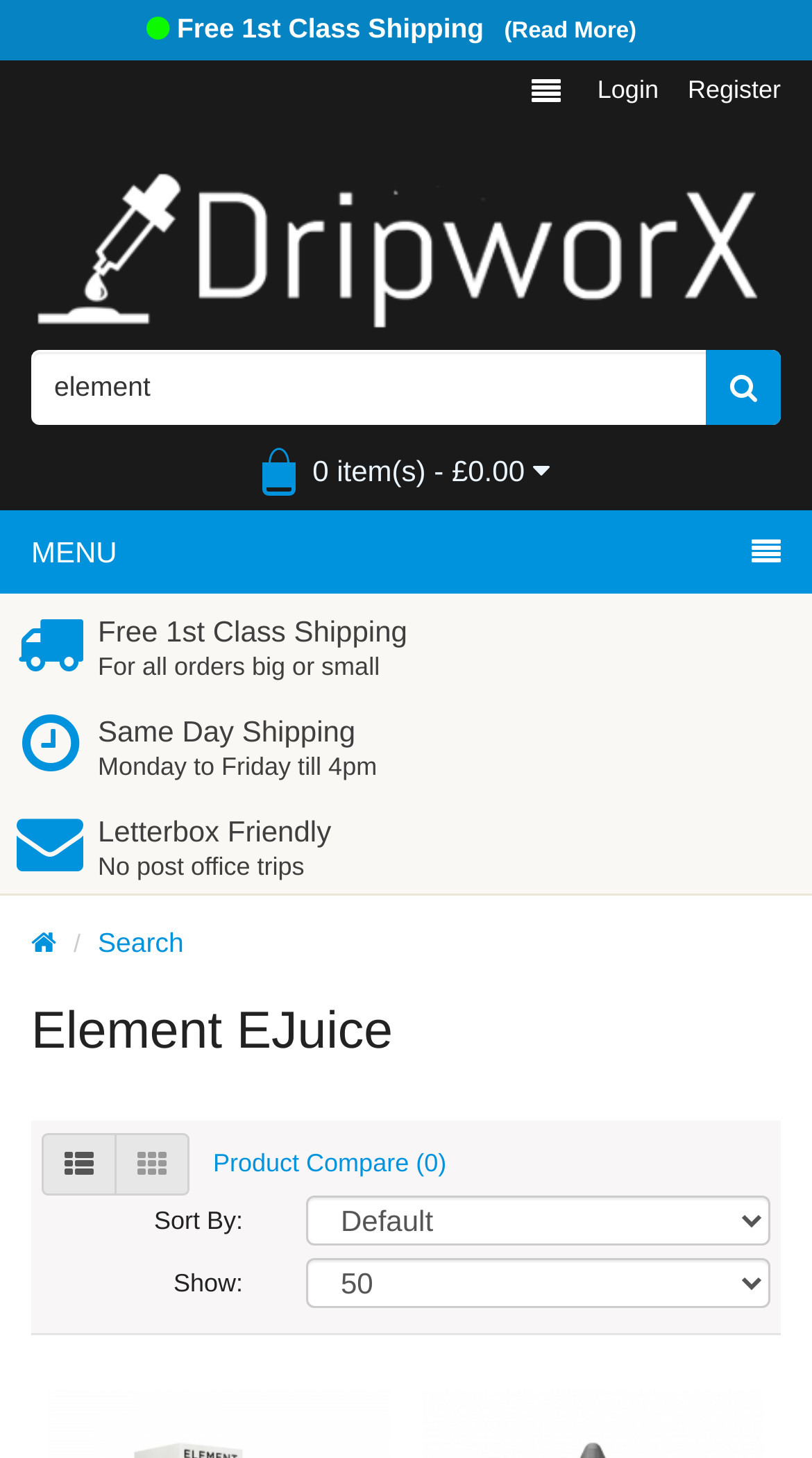What is the current total in the shopping cart?
Utilize the image to construct a detailed and well-explained answer.

The shopping cart is located at the top of the webpage, and it displays the total amount of £0.00, indicating that there are no items currently in the cart.